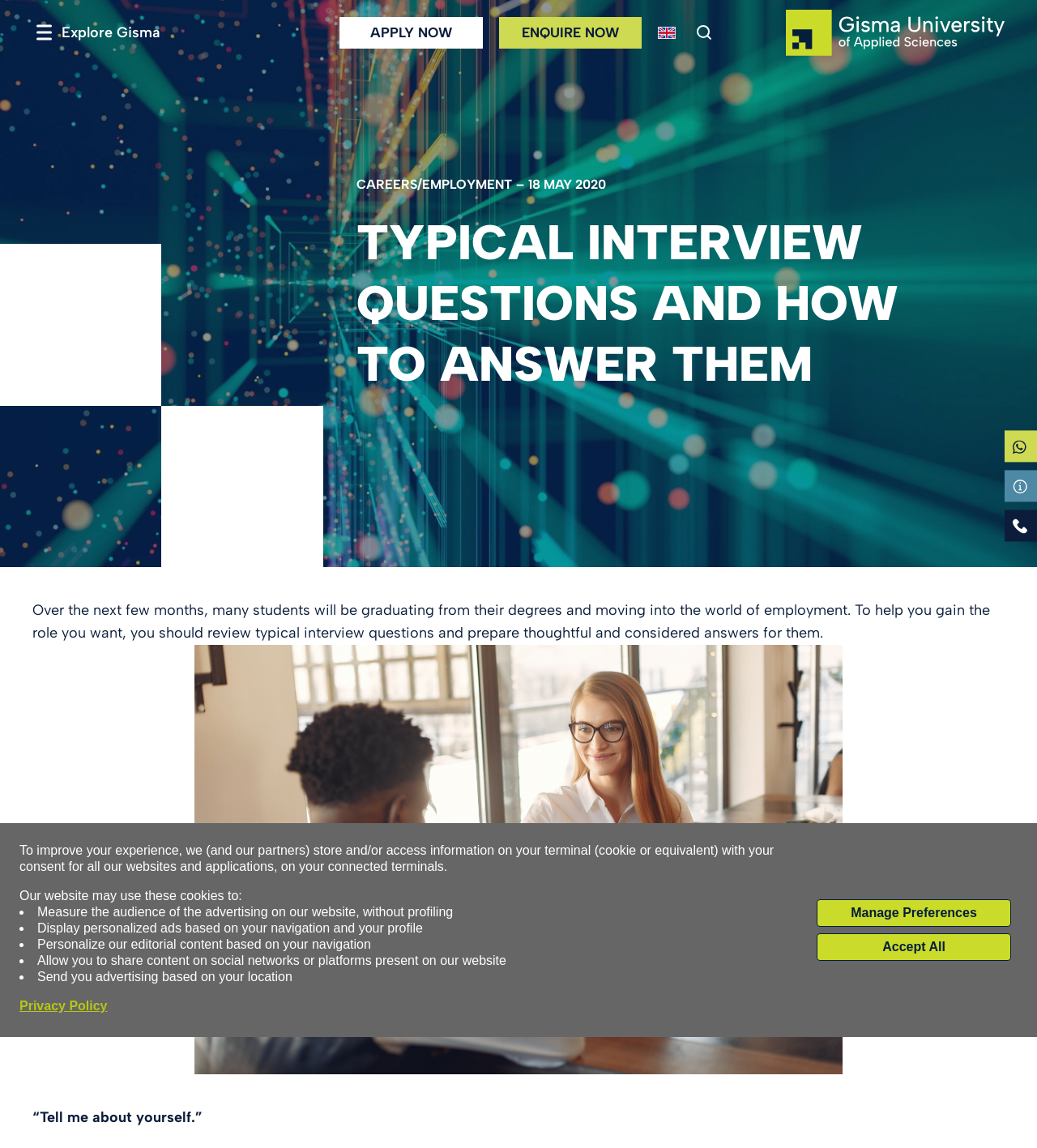Determine the bounding box coordinates for the clickable element required to fulfill the instruction: "Search for something". Provide the coordinates as four float numbers between 0 and 1, i.e., [left, top, right, bottom].

None